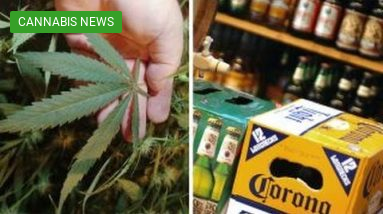Offer a detailed explanation of what is depicted in the image.

The image presents a juxtaposition between cannabis and beer, highlighting the ongoing shift in consumer preferences in regions where recreational cannabis is legalized. On the left, a hand holding a cannabis leaf symbolizes the growing acceptance and use of marijuana, while on the right, various beer boxes are displayed, representing traditional alcoholic beverages. This visual pairing is accompanied by text indicating it falls under "CANNABIS NEWS," underscoring the theme of changing consumption habits and lifestyle choices among consumers. The implications of this shift are further emphasized in the article titled "As legal weed sales rise, beer sales go up in smoke," which discusses trends in purchasing preferences.